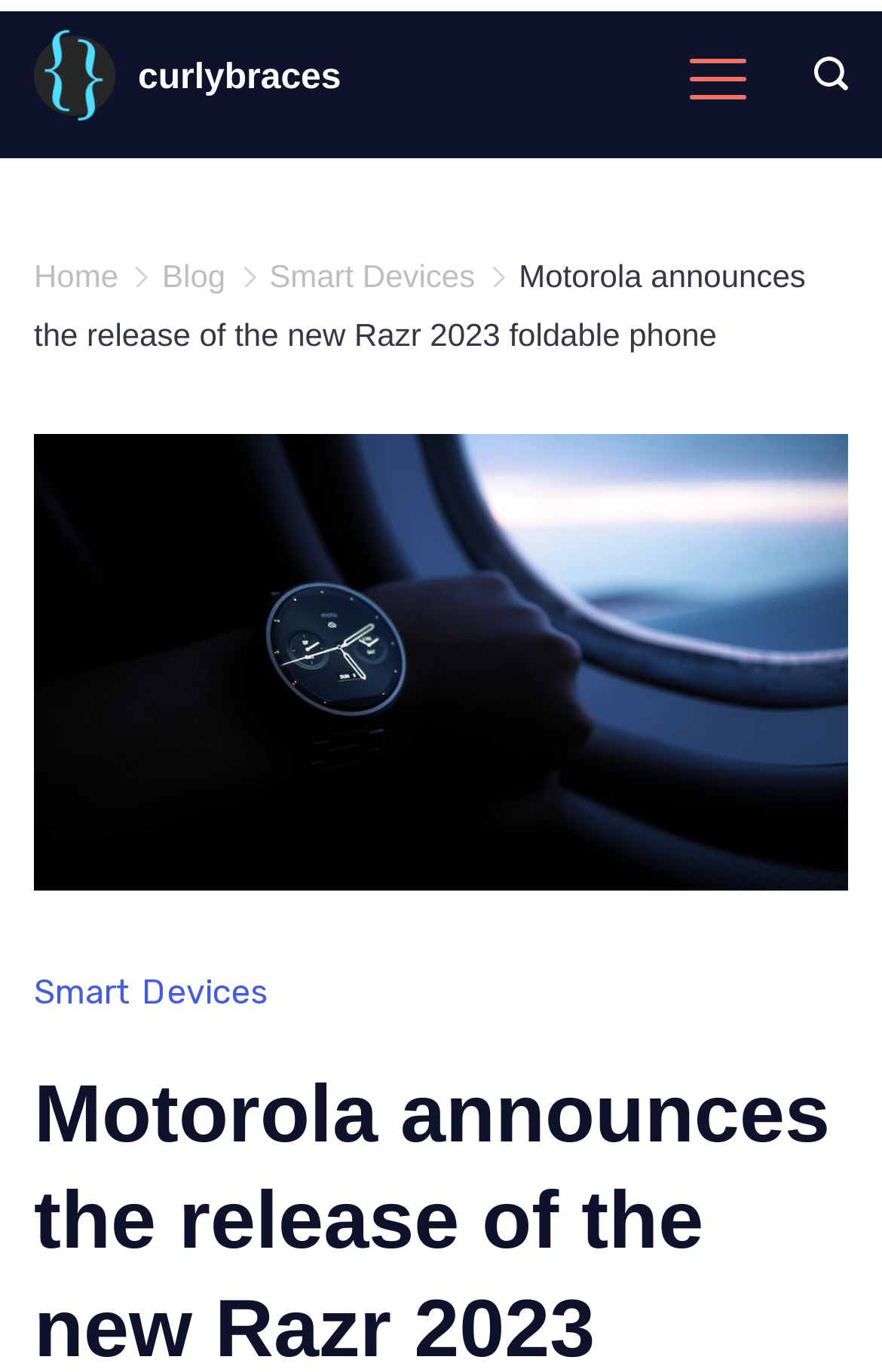What is the title or heading displayed on the webpage?

Motorola announces the release of the new Razr 2023 foldable phone